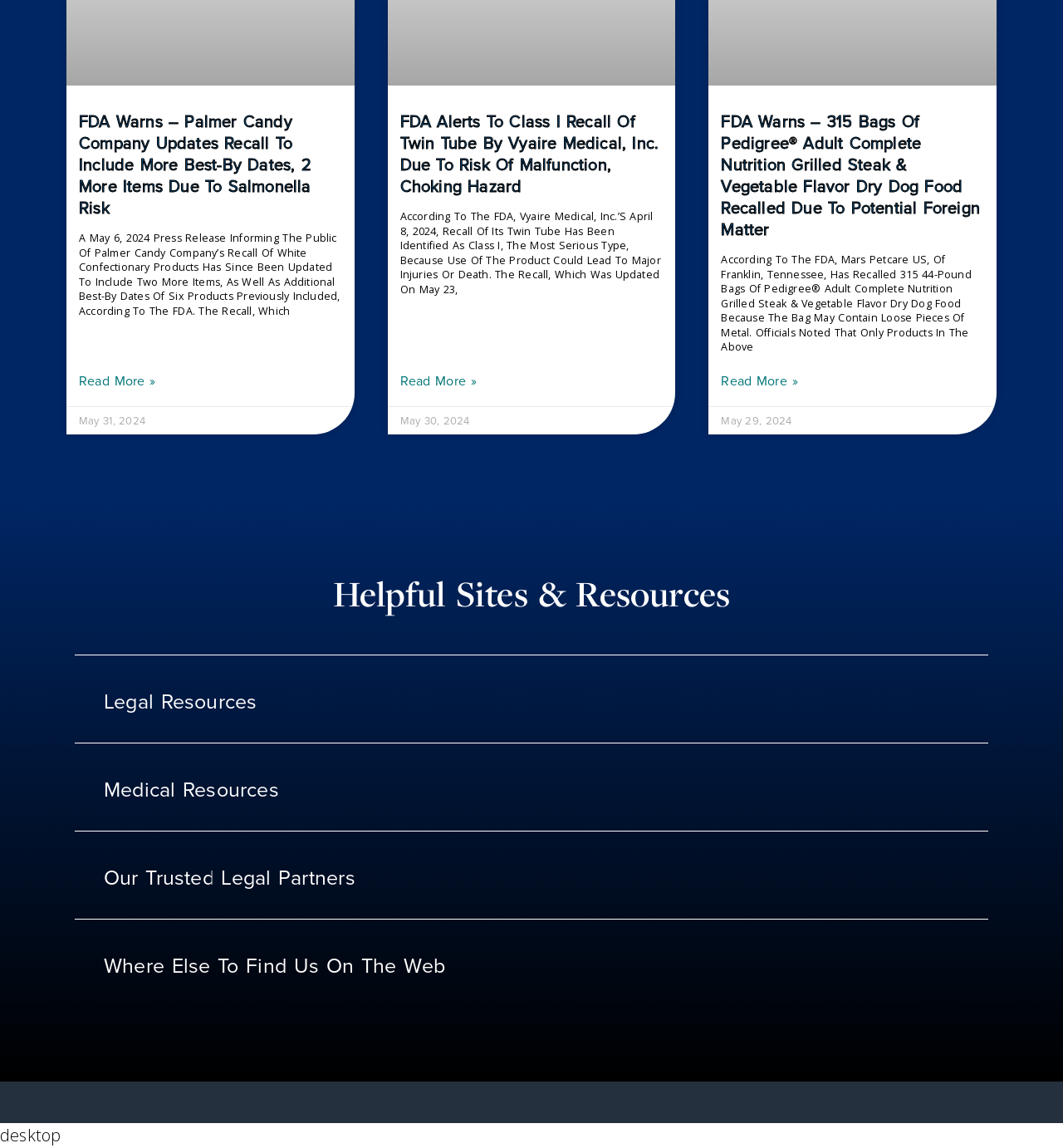Determine the bounding box coordinates of the section I need to click to execute the following instruction: "Click on Medical Resources". Provide the coordinates as four float numbers between 0 and 1, i.e., [left, top, right, bottom].

[0.07, 0.648, 0.93, 0.724]